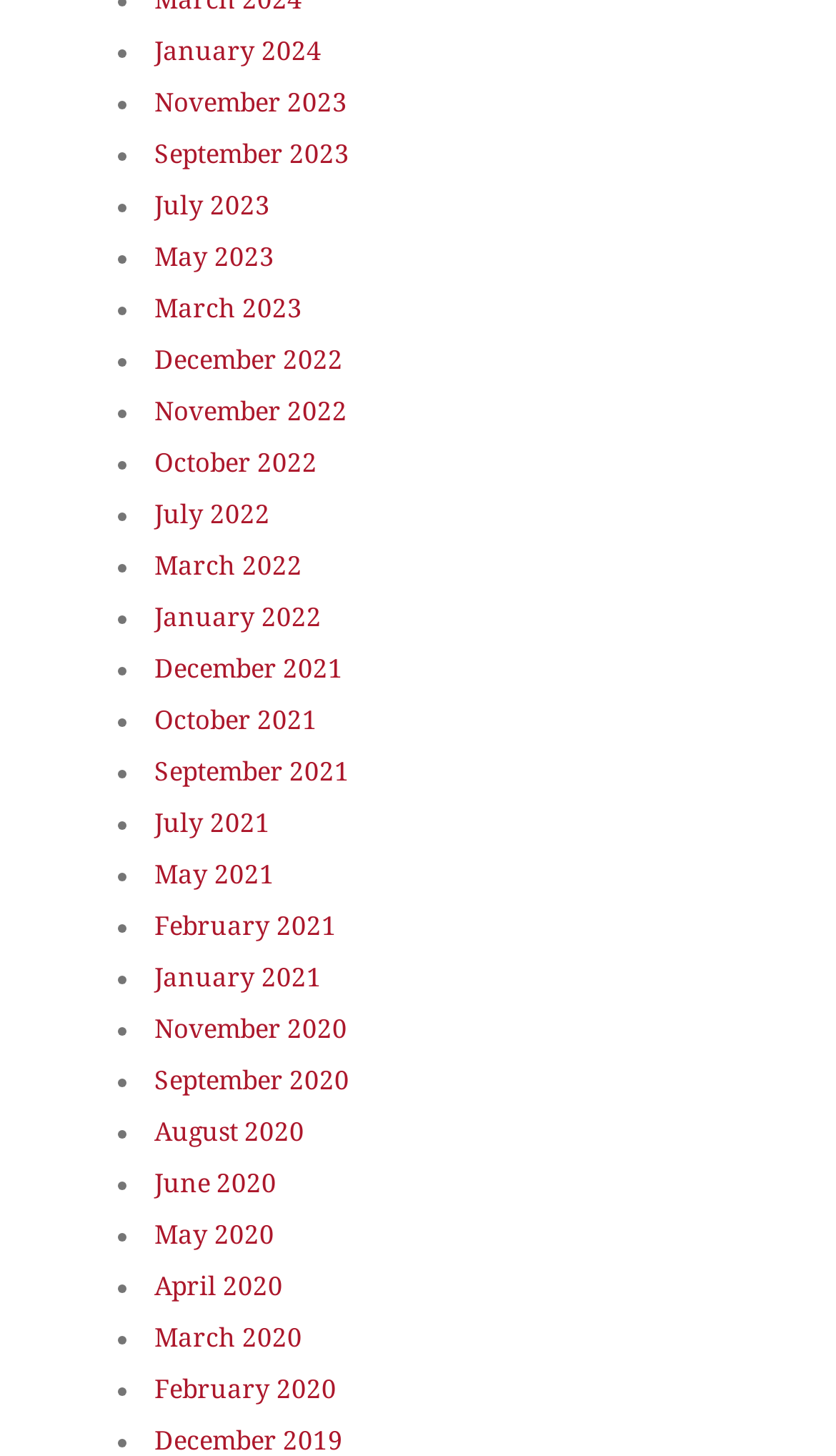Please find the bounding box coordinates of the clickable region needed to complete the following instruction: "Go to December 2019". The bounding box coordinates must consist of four float numbers between 0 and 1, i.e., [left, top, right, bottom].

[0.185, 0.979, 0.41, 0.999]